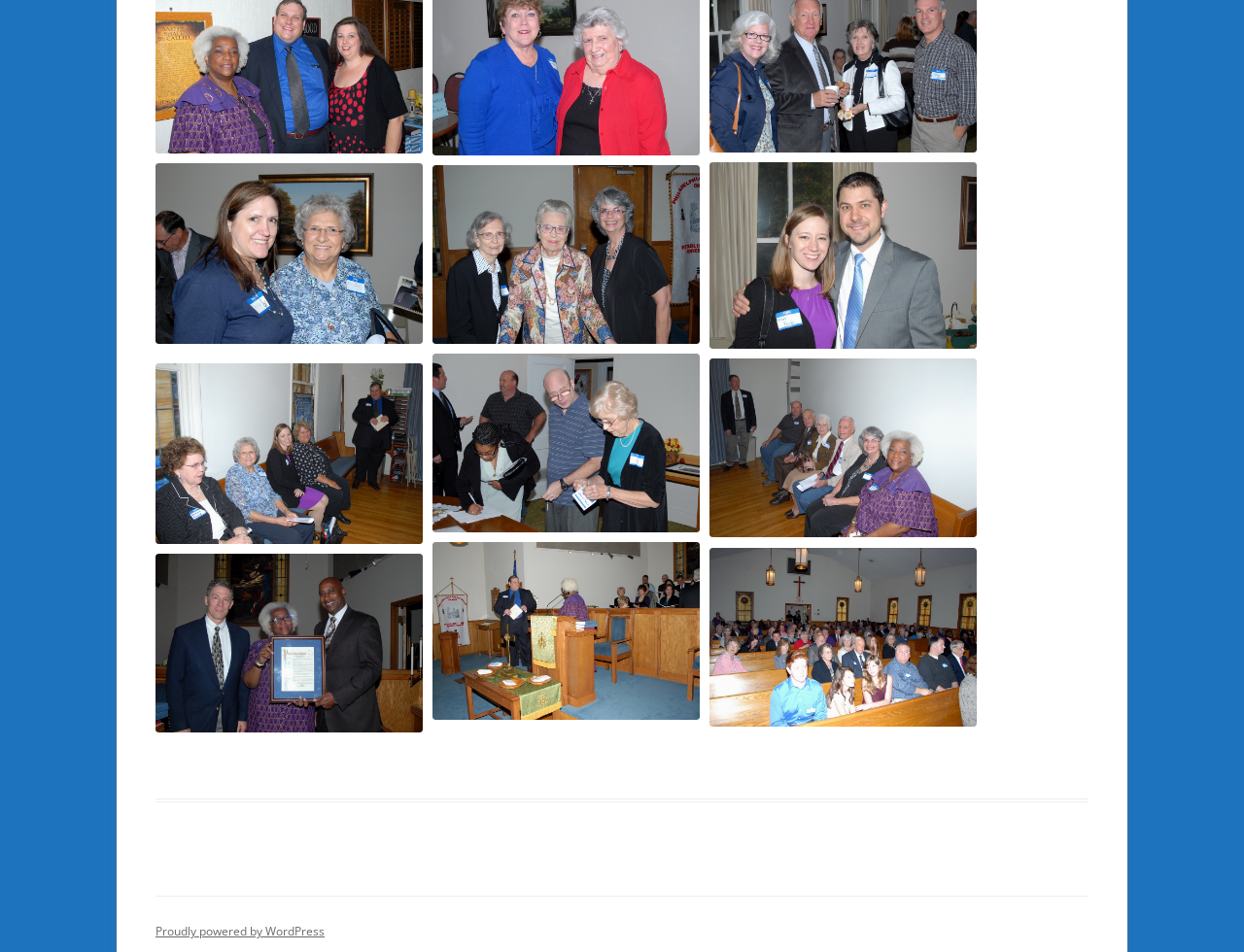Provide your answer in one word or a succinct phrase for the question: 
How many links are on this webpage?

14